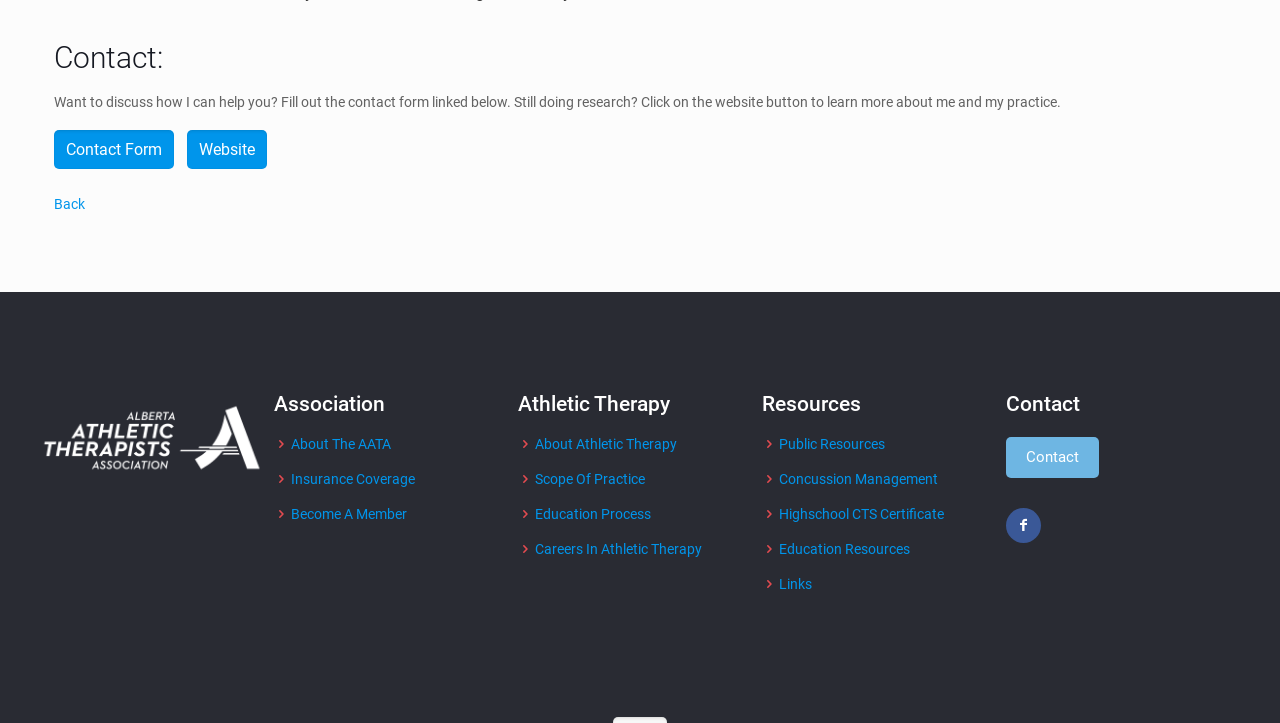Locate the UI element described as follows: "Careers In Athletic Therapy". Return the bounding box coordinates as four float numbers between 0 and 1 in the order [left, top, right, bottom].

[0.418, 0.748, 0.548, 0.77]